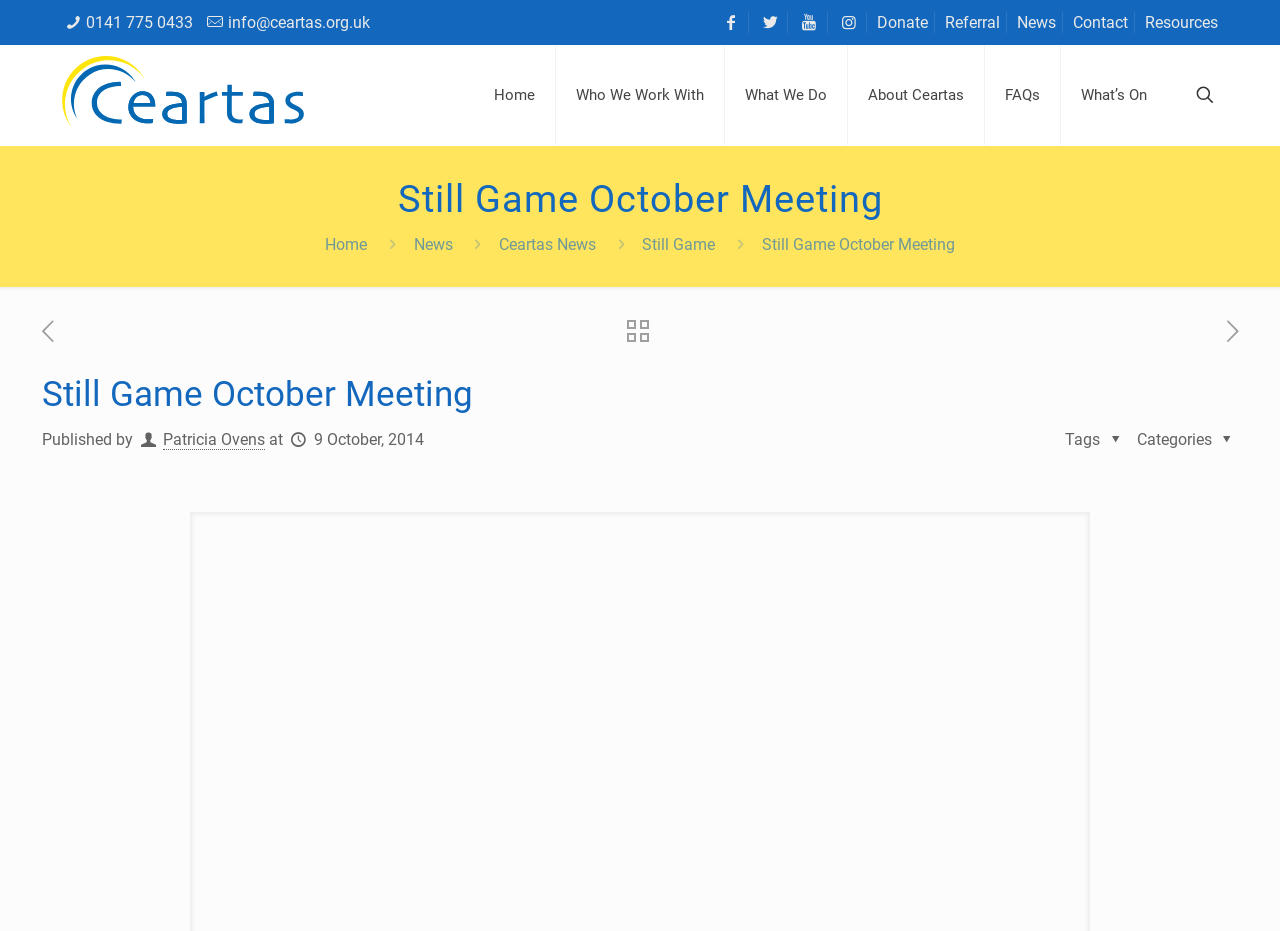Please identify the primary heading on the webpage and return its text.

Still Game October Meeting